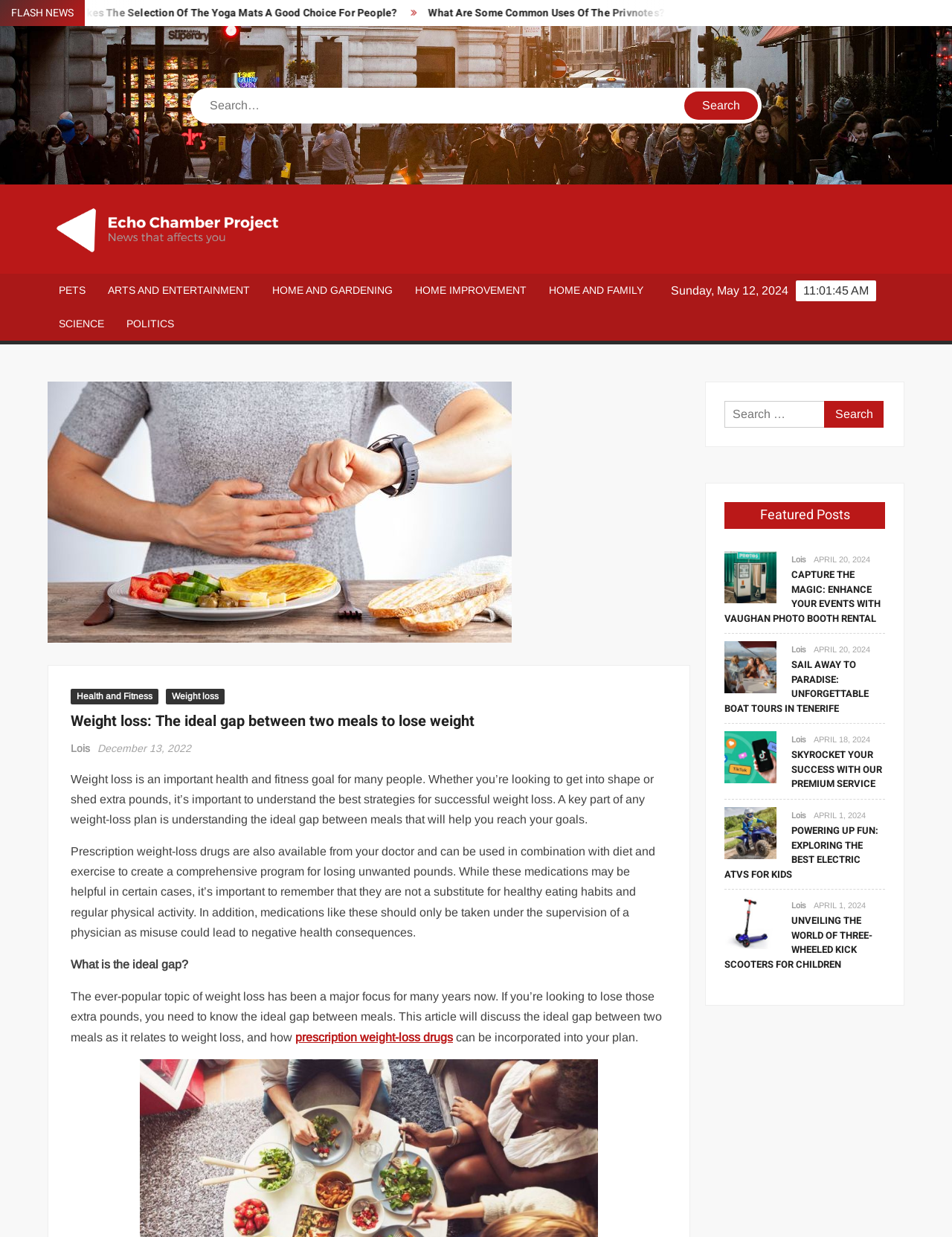Please identify the bounding box coordinates of the element that needs to be clicked to execute the following command: "Click on the link to Echo Chamber Project". Provide the bounding box using four float numbers between 0 and 1, formatted as [left, top, right, bottom].

[0.05, 0.161, 0.33, 0.209]